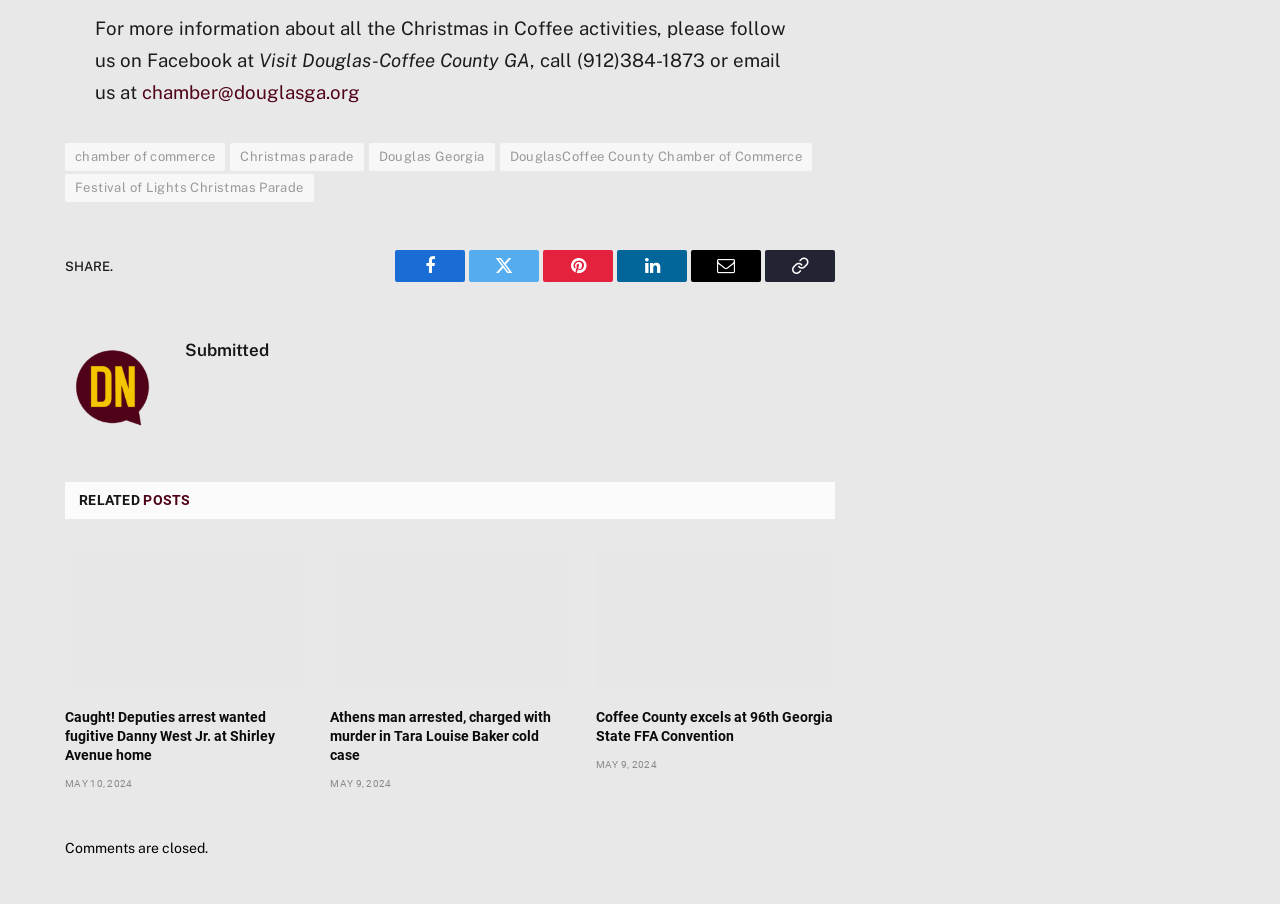Please locate the clickable area by providing the bounding box coordinates to follow this instruction: "Follow on Facebook".

[0.309, 0.277, 0.363, 0.312]